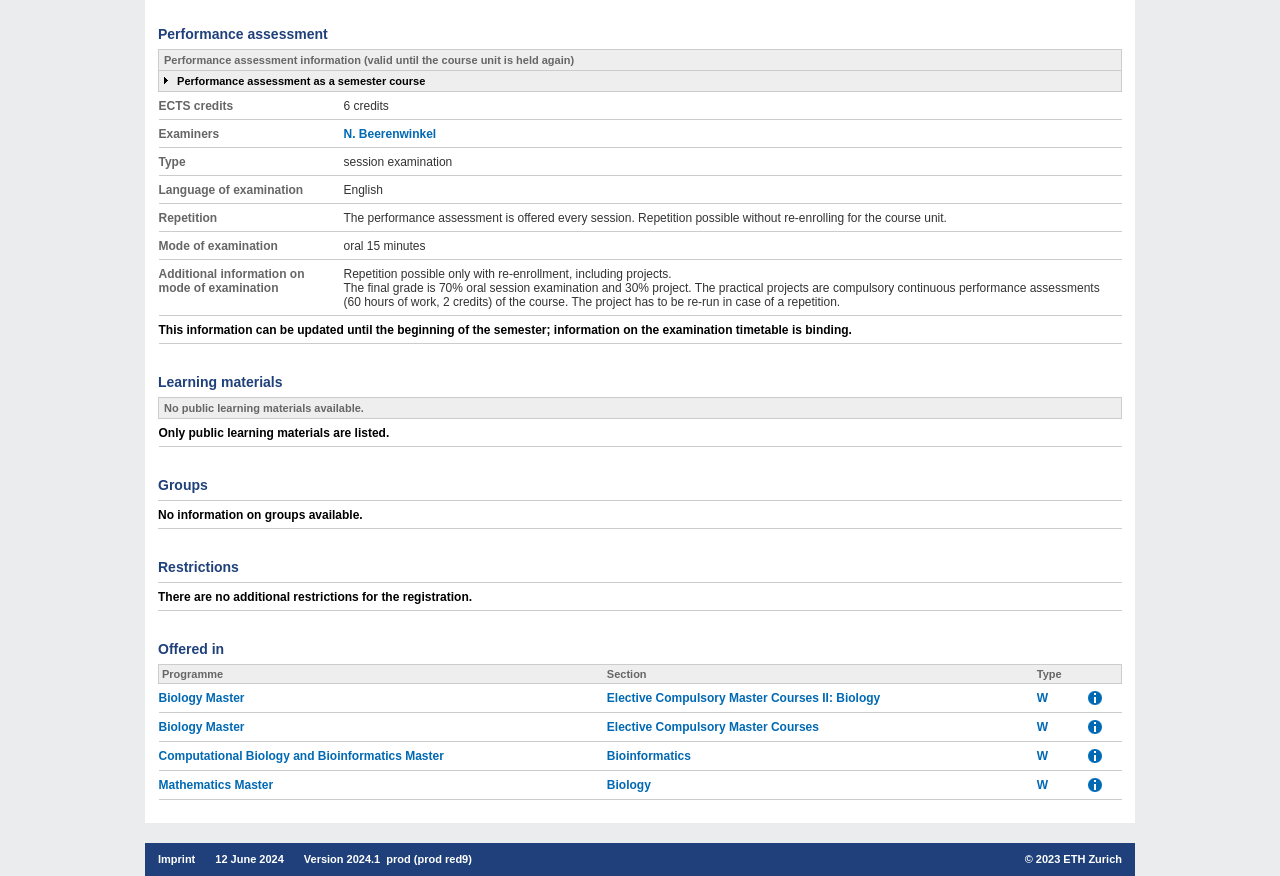Determine the bounding box coordinates of the element's region needed to click to follow the instruction: "Check examiners". Provide these coordinates as four float numbers between 0 and 1, formatted as [left, top, right, bottom].

[0.268, 0.137, 0.876, 0.169]